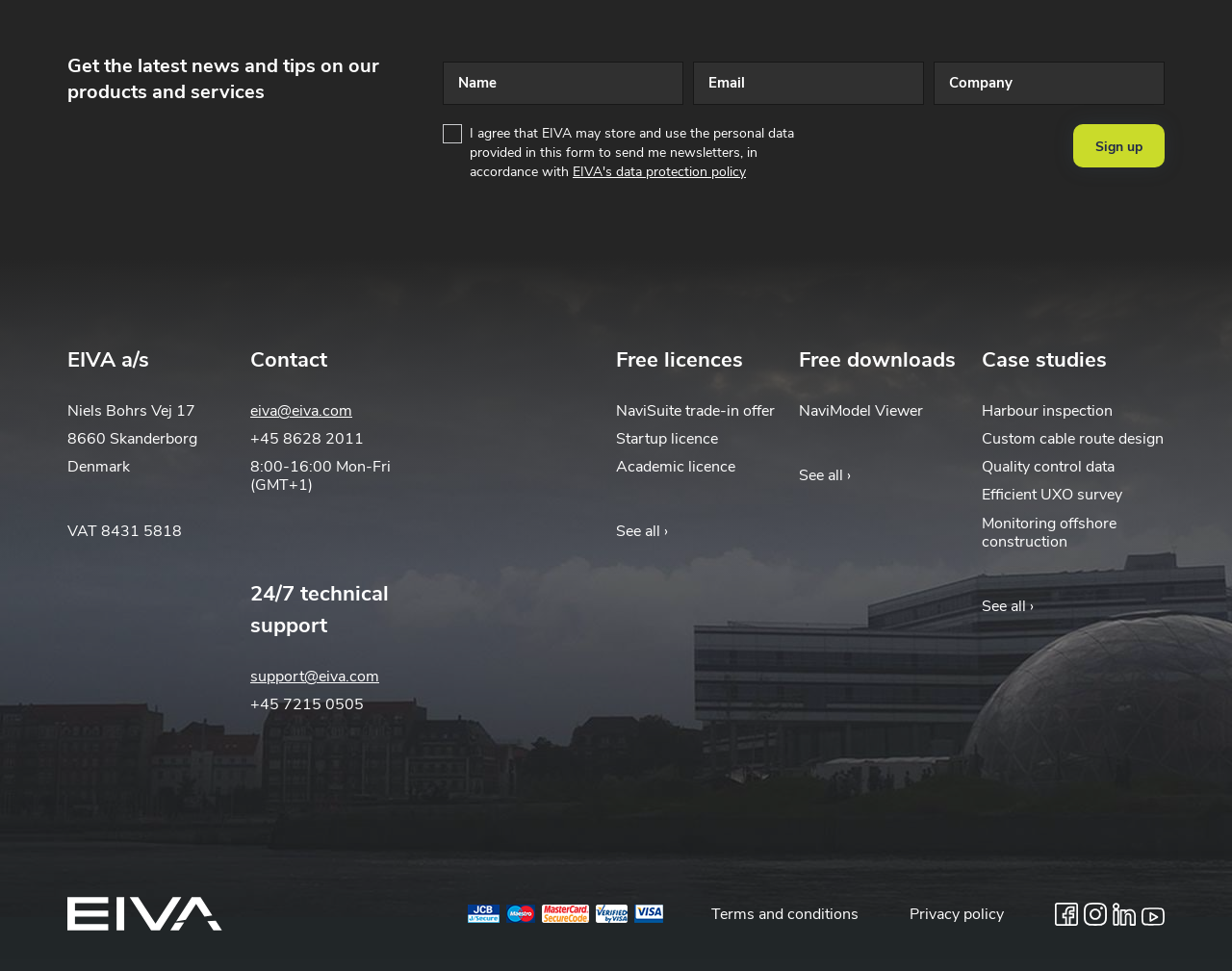Please indicate the bounding box coordinates of the element's region to be clicked to achieve the instruction: "Enter your name". Provide the coordinates as four float numbers between 0 and 1, i.e., [left, top, right, bottom].

[0.359, 0.063, 0.555, 0.108]